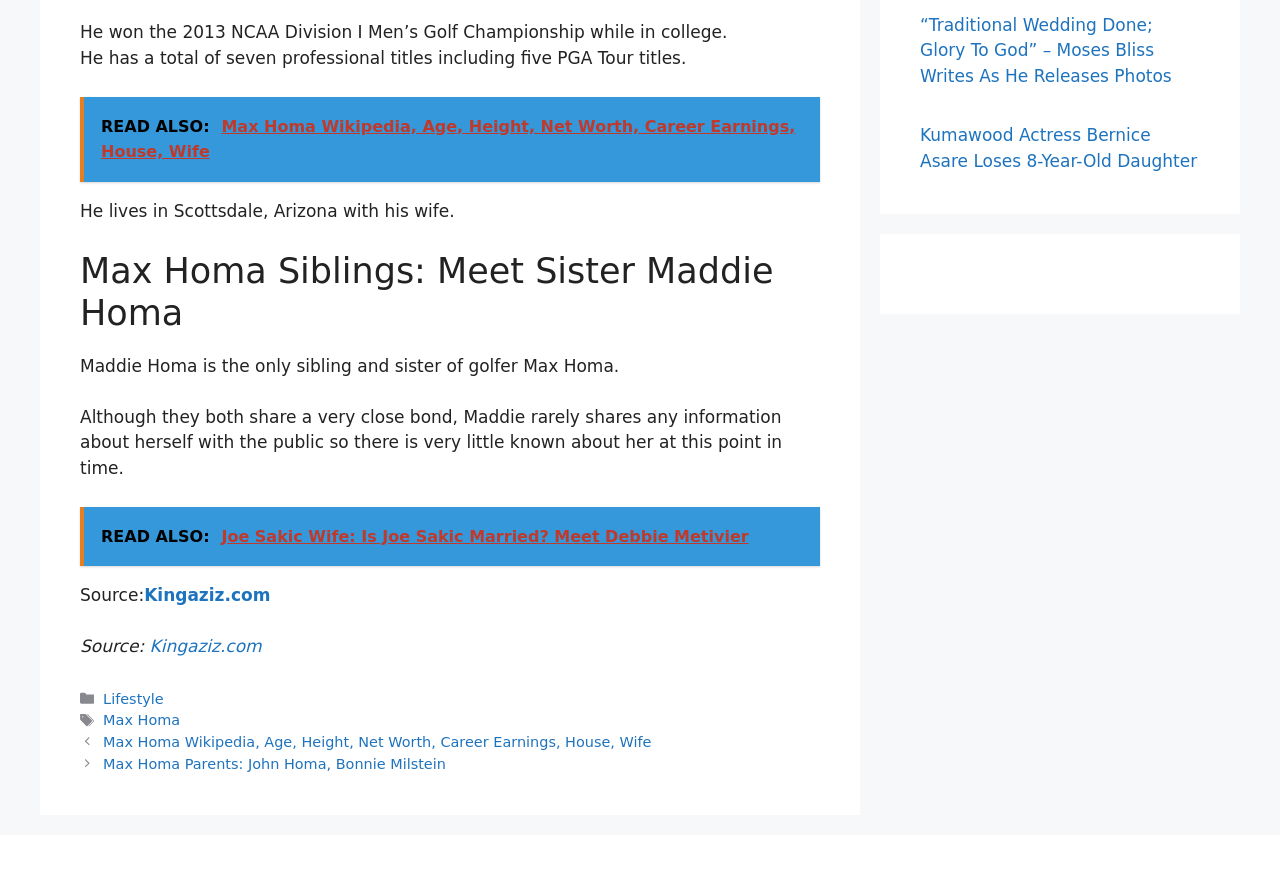What is the name of Max Homa's sister?
Please answer using one word or phrase, based on the screenshot.

Maddie Homa